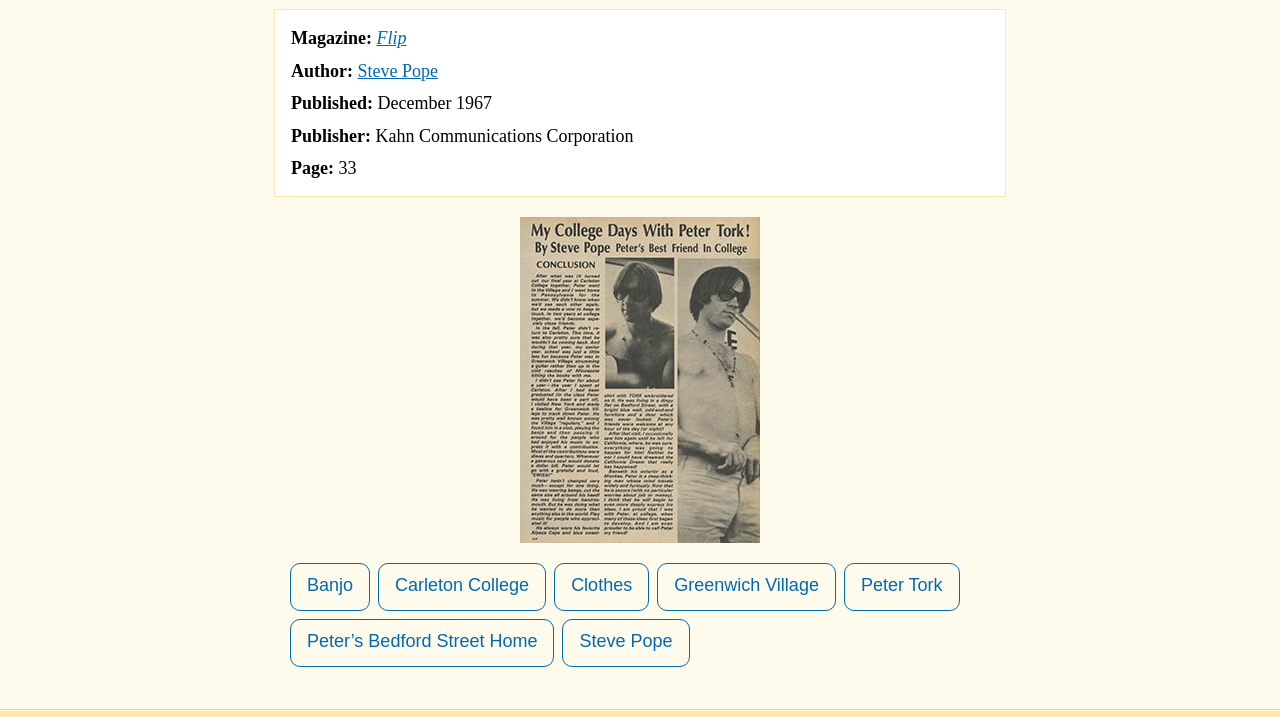Using the provided element description: "Steve Pope", determine the bounding box coordinates of the corresponding UI element in the screenshot.

[0.439, 0.864, 0.539, 0.931]